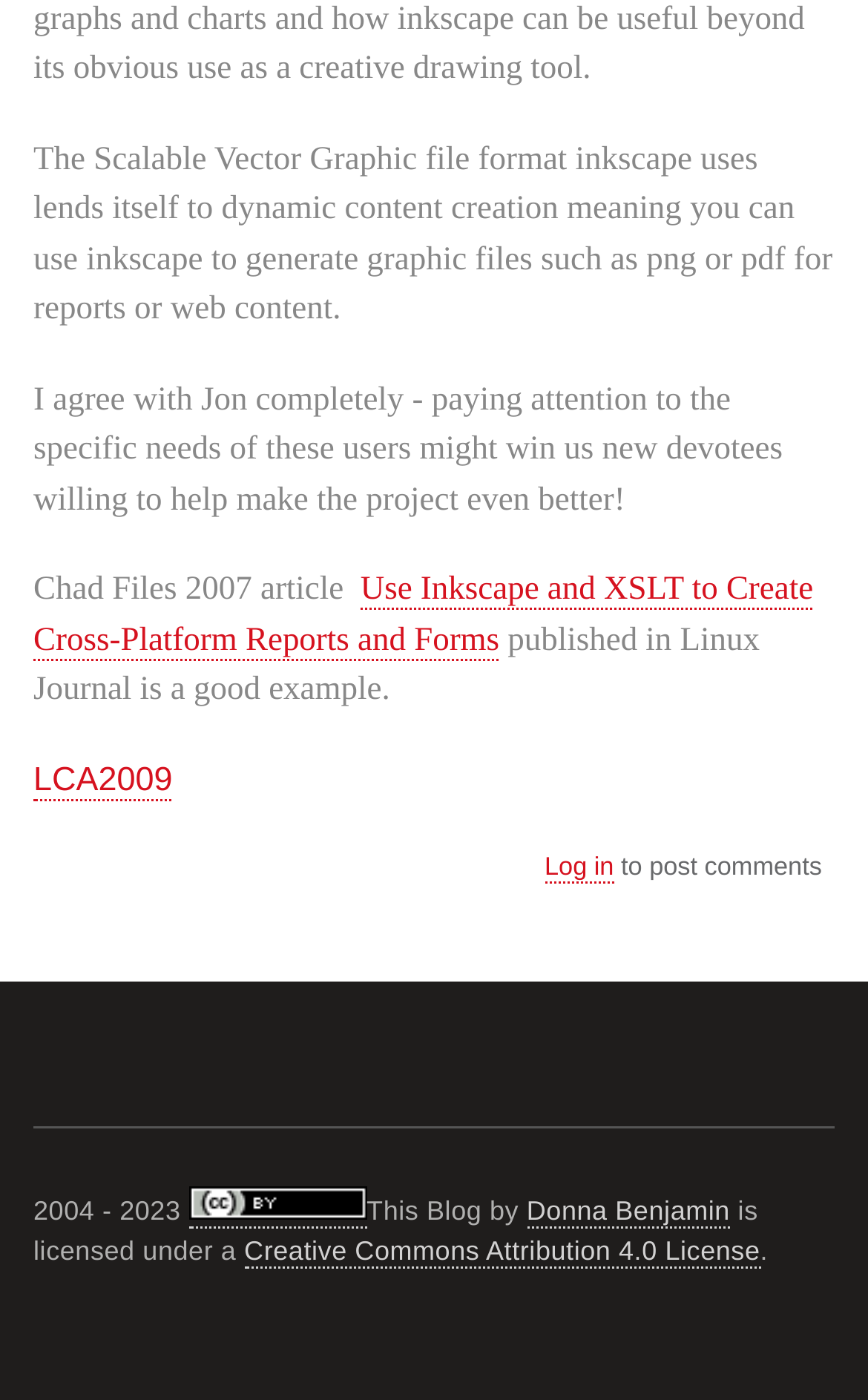What is the license of the blog?
Answer the question with a thorough and detailed explanation.

The license of the blog is Creative Commons Attribution 4.0 License, which is mentioned in the link element 'Creative Commons Attribution 4.0 License' at the bottom of the page, along with the copyright information.